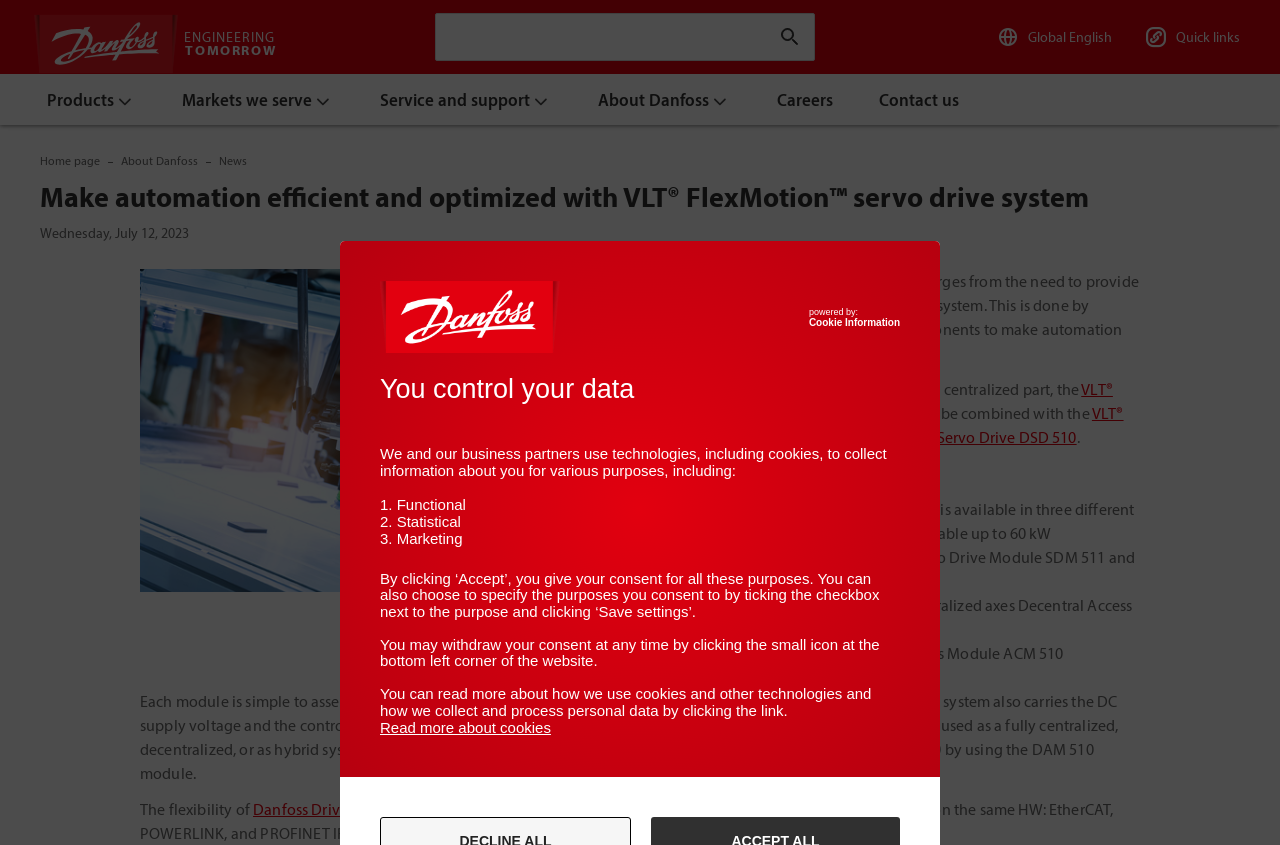Provide the bounding box coordinates of the area you need to click to execute the following instruction: "Read more about cookies".

[0.297, 0.851, 0.43, 0.871]